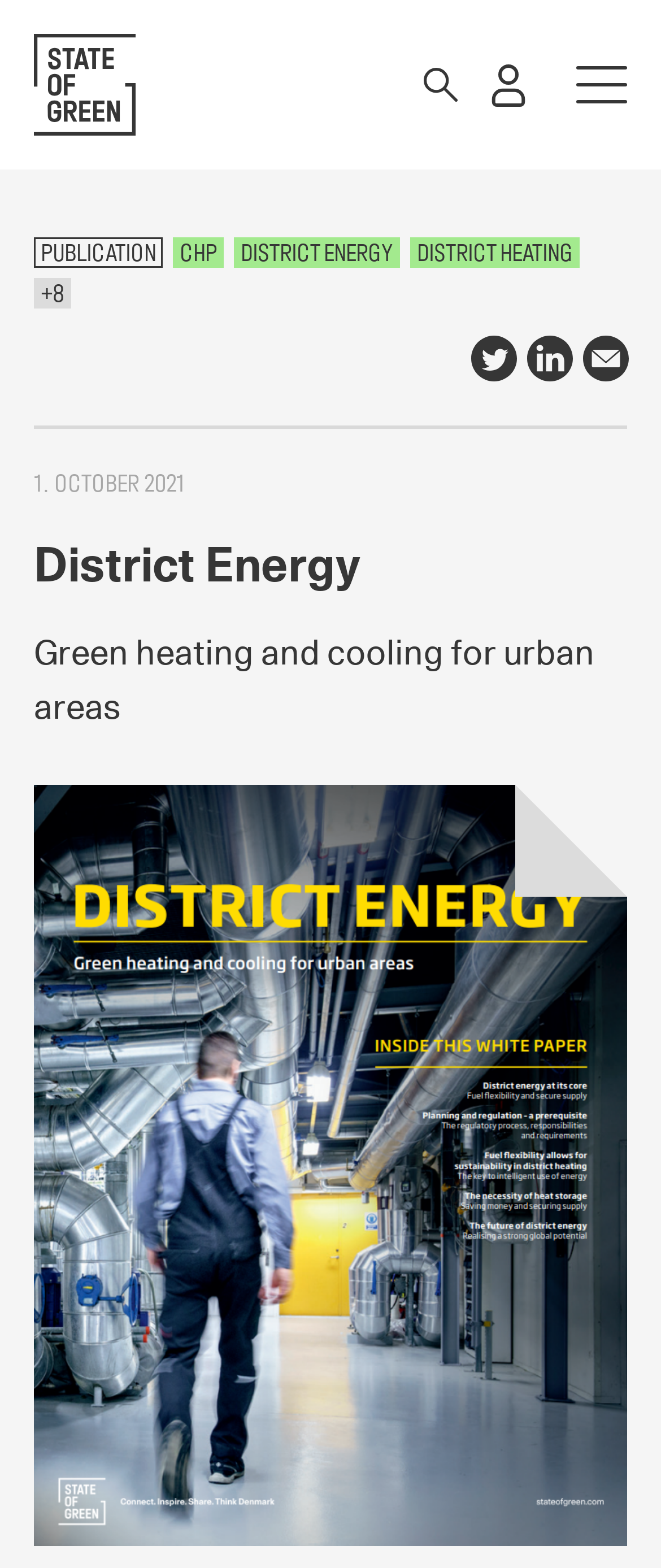Provide the bounding box coordinates in the format (top-left x, top-left y, bottom-right x, bottom-right y). All values are floating point numbers between 0 and 1. Determine the bounding box coordinate of the UI element described as: parent_node: Request a visit

[0.051, 0.022, 0.205, 0.086]